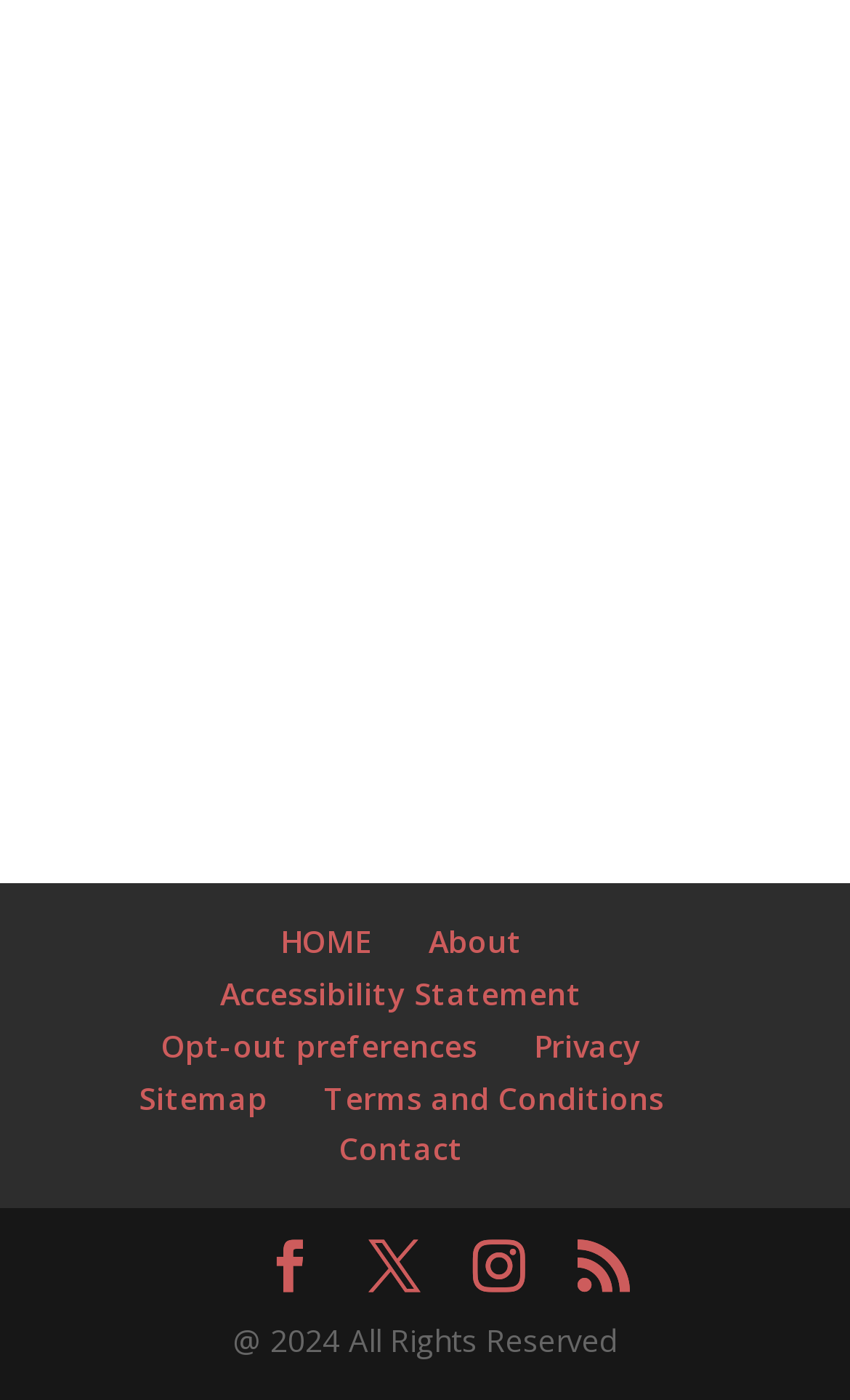Find the bounding box coordinates of the element's region that should be clicked in order to follow the given instruction: "Click the SEND button". The coordinates should consist of four float numbers between 0 and 1, i.e., [left, top, right, bottom].

[0.595, 0.326, 0.9, 0.413]